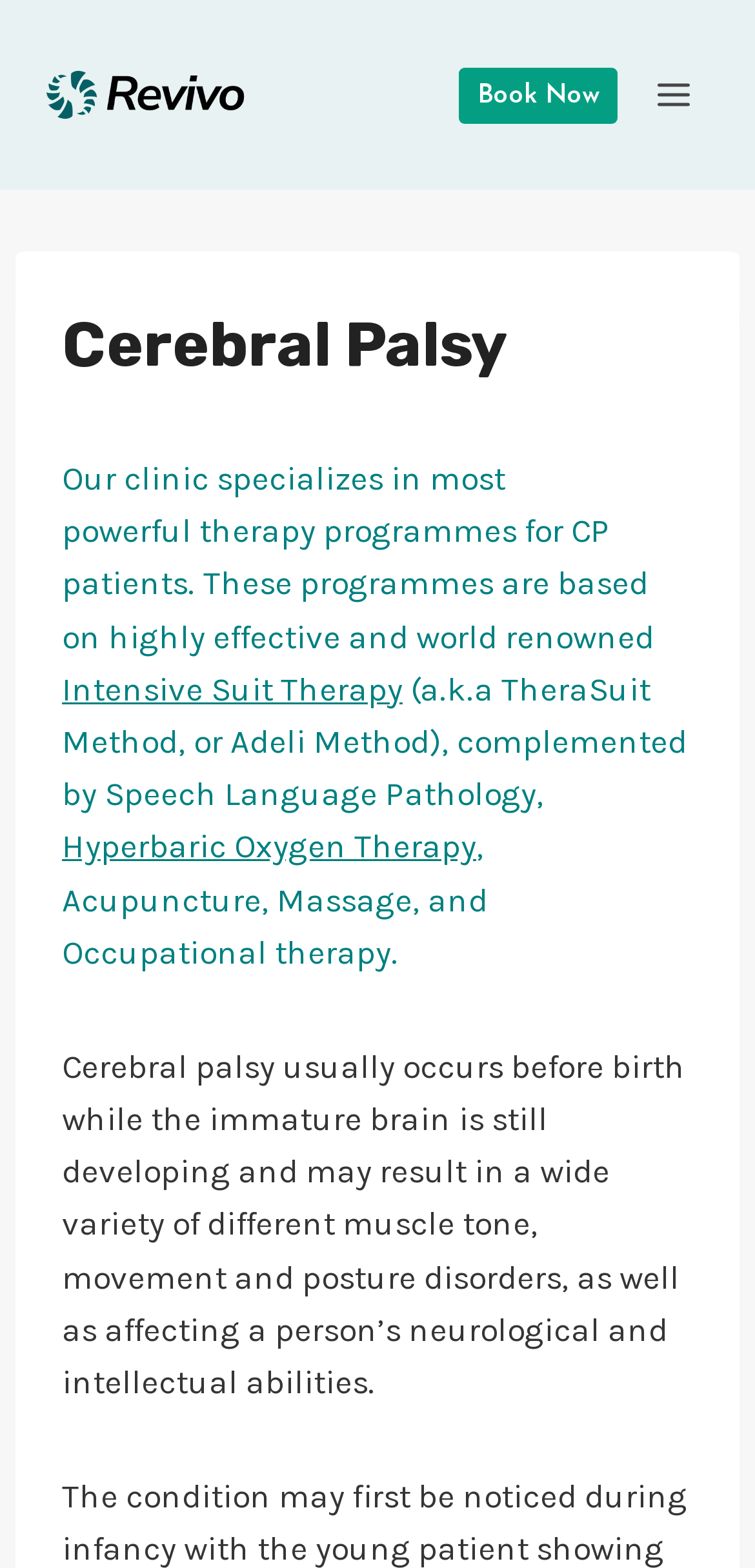Carefully examine the image and provide an in-depth answer to the question: What is the condition being treated at Revivo?

The answer can be found by looking at the header section of the webpage, where the heading 'Cerebral Palsy' is displayed. This indicates that the webpage is about treating Cerebral Palsy at Revivo.